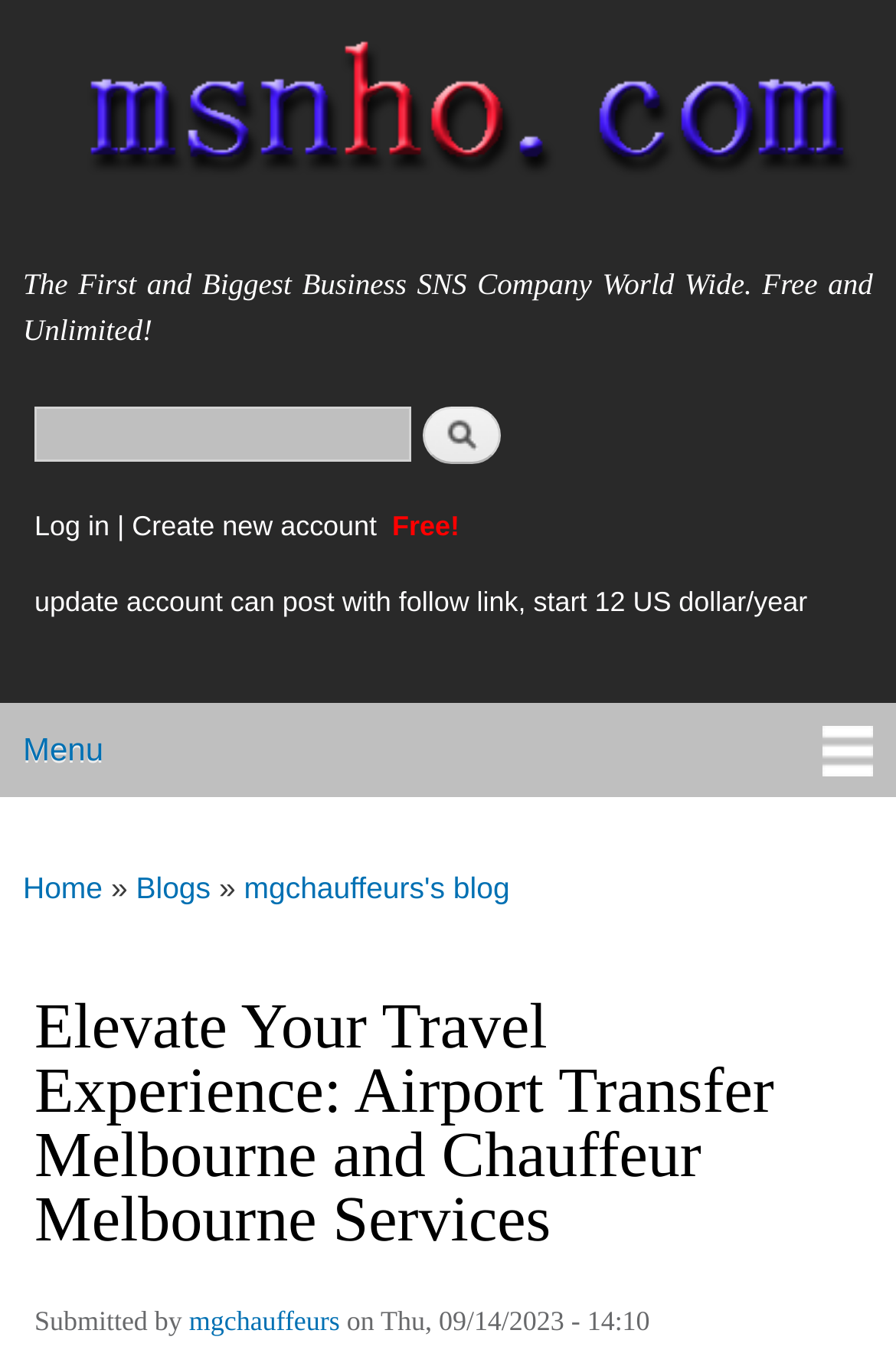What is the date of the submission?
Examine the image closely and answer the question with as much detail as possible.

I found the date of the submission by looking at the static text element with the description 'on Thu, 09/14/2023 - 14:10' which is located at the bottom of the webpage, in the footer section.